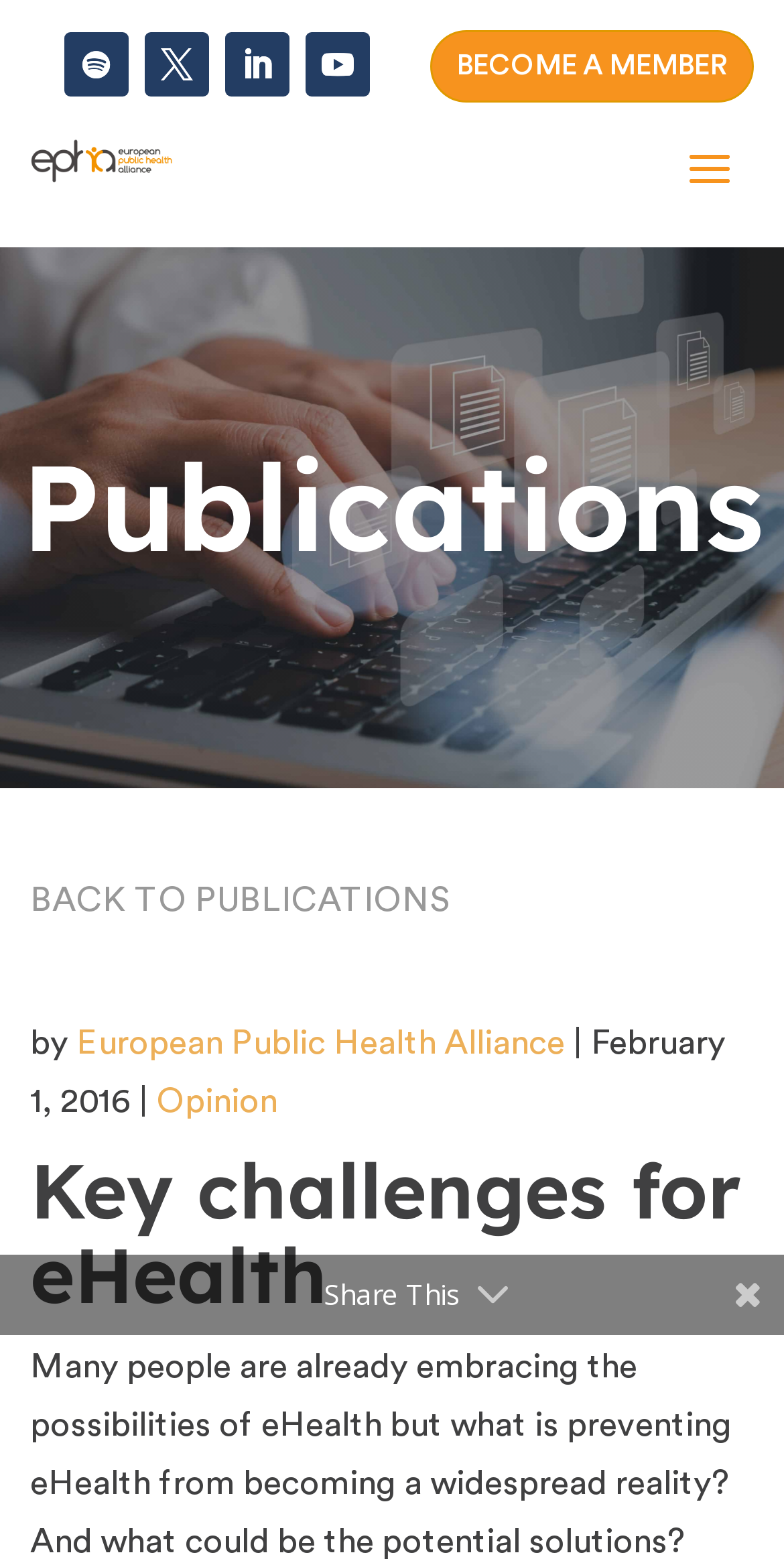Determine the bounding box coordinates for the clickable element to execute this instruction: "Read the Opinion article". Provide the coordinates as four float numbers between 0 and 1, i.e., [left, top, right, bottom].

[0.2, 0.693, 0.354, 0.715]